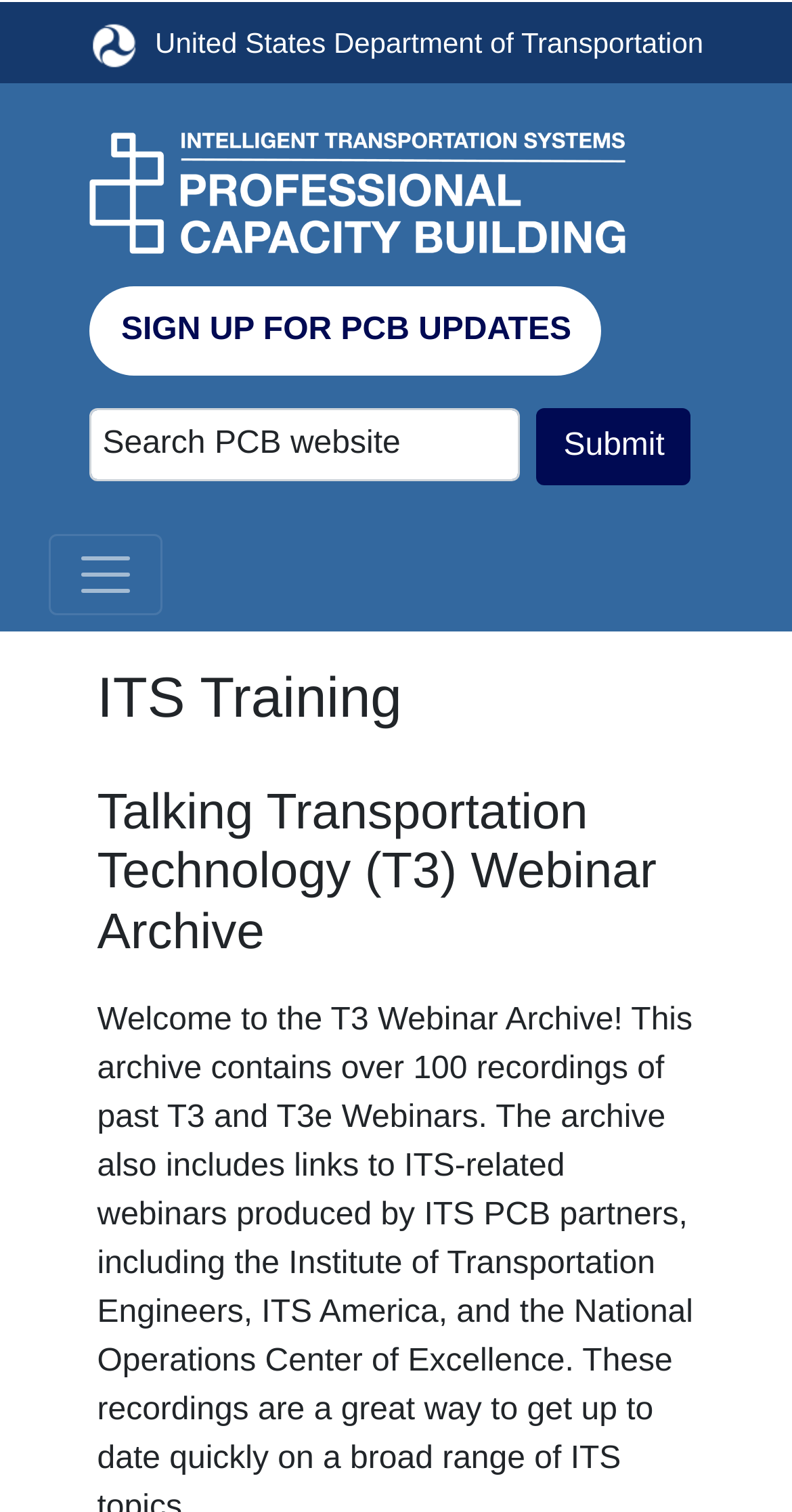Provide an in-depth caption for the elements present on the webpage.

The webpage is dedicated to the ITS Professional Capacity Building Program, specifically showcasing the T3 Webinar Archive. At the top left corner, there is a link to the US DOT logo, accompanied by an image of the logo. Next to it, on the same horizontal level, is a link to the Intelligent Transportation Systems Professional Capacity Building logo, also accompanied by an image of the logo.

Below these logos, there is a call-to-action link to "SIGN UP FOR PCB UPDATES". Adjacent to this link, there is a search bar with a placeholder text "Search PCB website". On the right side of the search bar, there is a "Submit" button.

Further down, there is a navigation toggle button labeled "Toggle navigation", which controls the navbarSupportedContent. Below this button, there are two headings: "ITS Training" and "Talking Transportation Technology (T3) Webinar Archive", which are stacked vertically and take up most of the page's width.